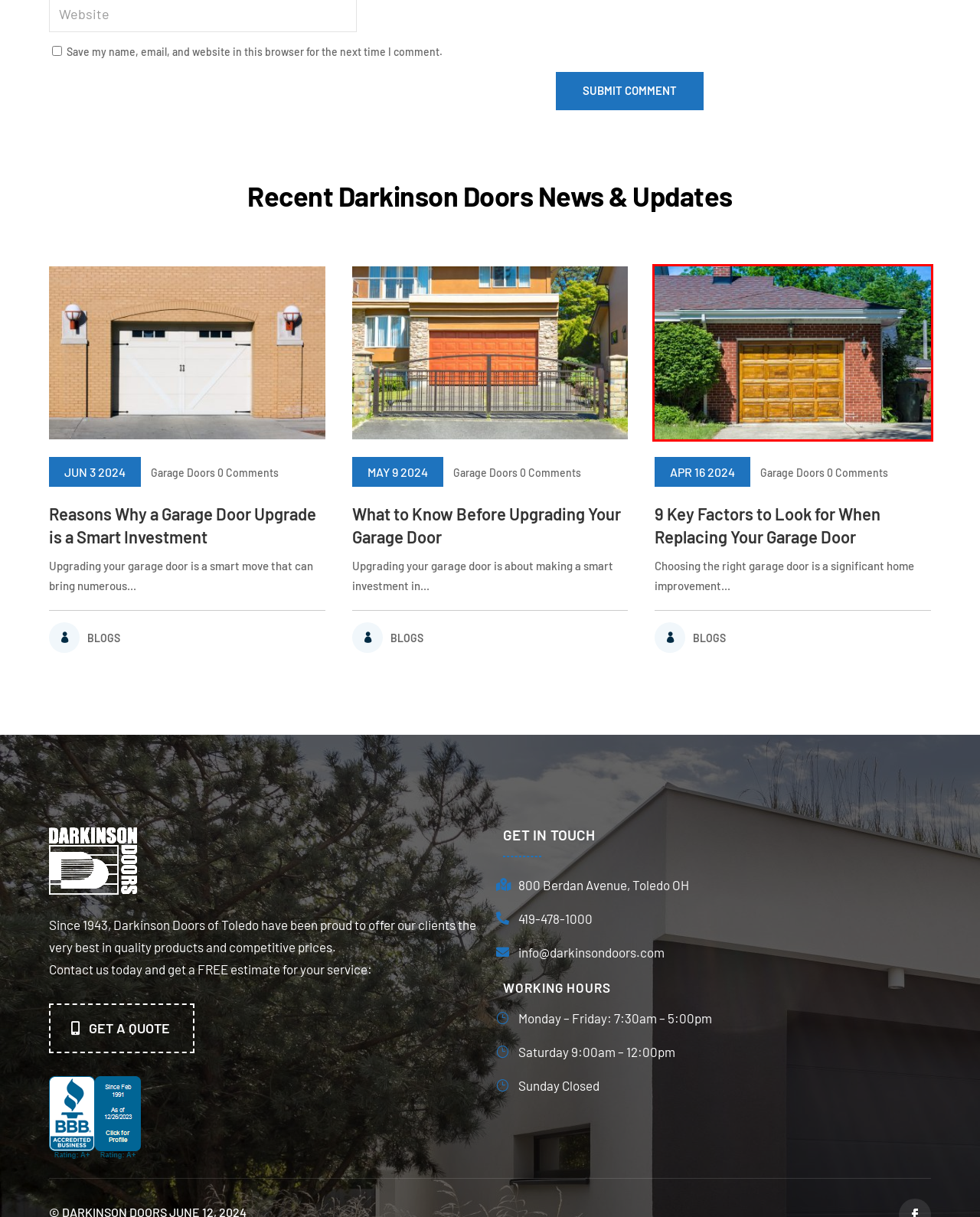Examine the screenshot of a webpage with a red rectangle bounding box. Select the most accurate webpage description that matches the new webpage after clicking the element within the bounding box. Here are the candidates:
A. 9 Key Factors to Look for When Replacing Your Garage Door
B. Residential Services - Darkinson Doors
C. Contact Us - Darkinson Doors
D. Garage Doors Archives - Darkinson Doors
E. Creation of Professional and Innovative Web Design at Unifymts
F. Reasons Why a Garage Door Upgrade is a Smart Investment
G. Business Services - Darkinson Doors
H. Blogs, Author at Darkinson Doors

A